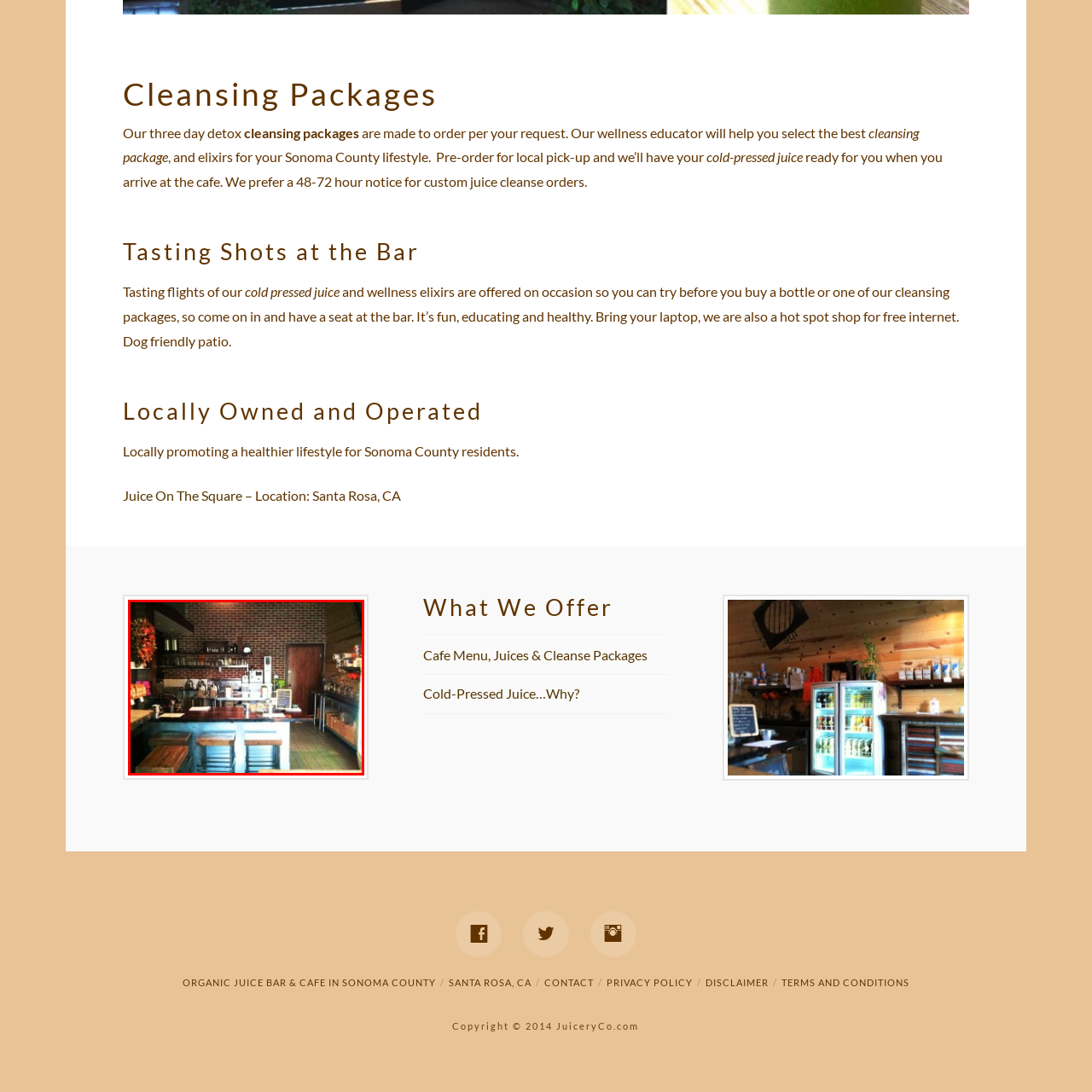Focus on the section encased in the red border, What is the juice bar's commitment to? Give your response as a single word or phrase.

Promoting a healthier lifestyle